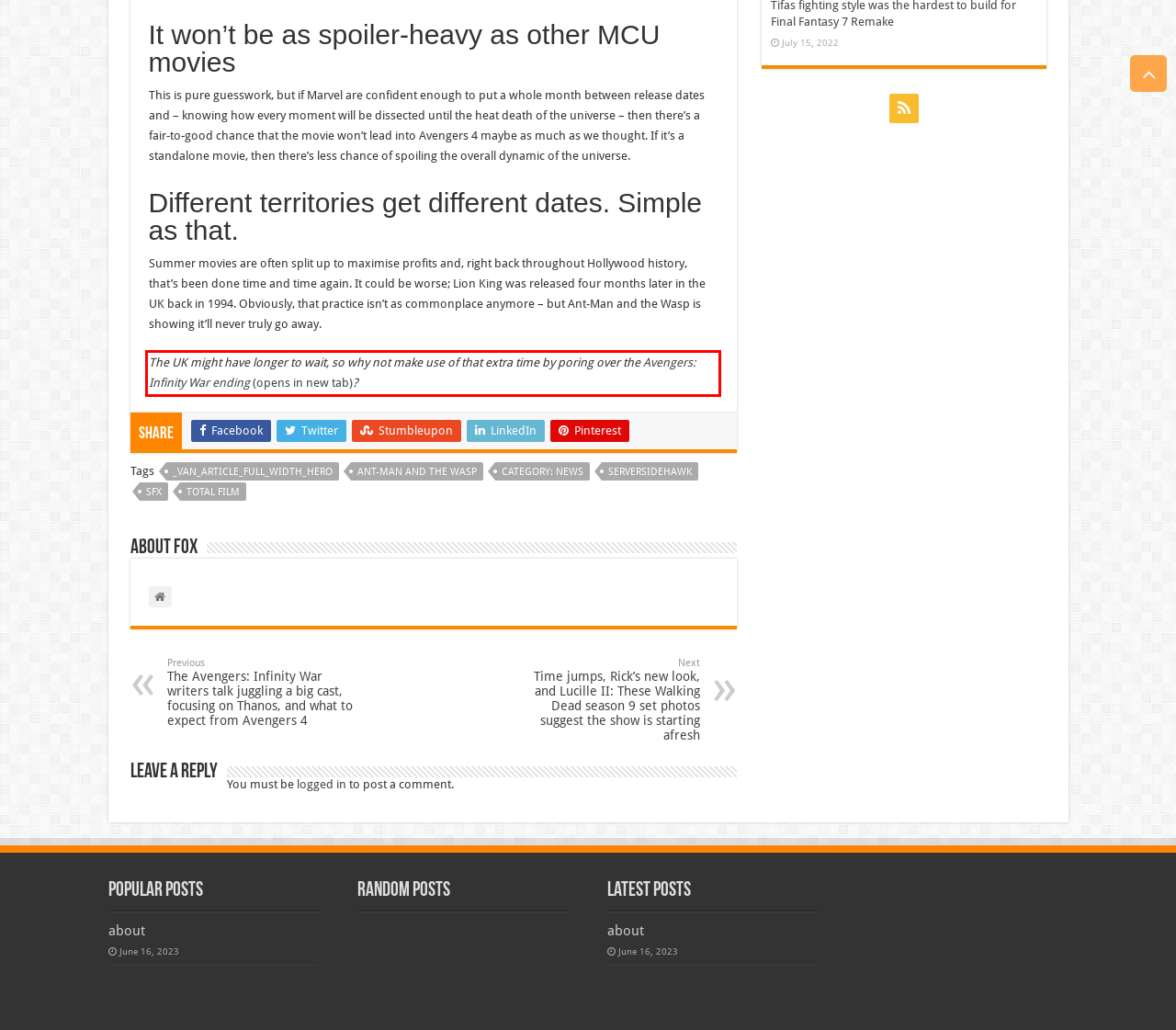Inspect the webpage screenshot that has a red bounding box and use OCR technology to read and display the text inside the red bounding box.

The UK might have longer to wait, so why not make use of that extra time by poring over the Avengers: Infinity War ending (opens in new tab)?